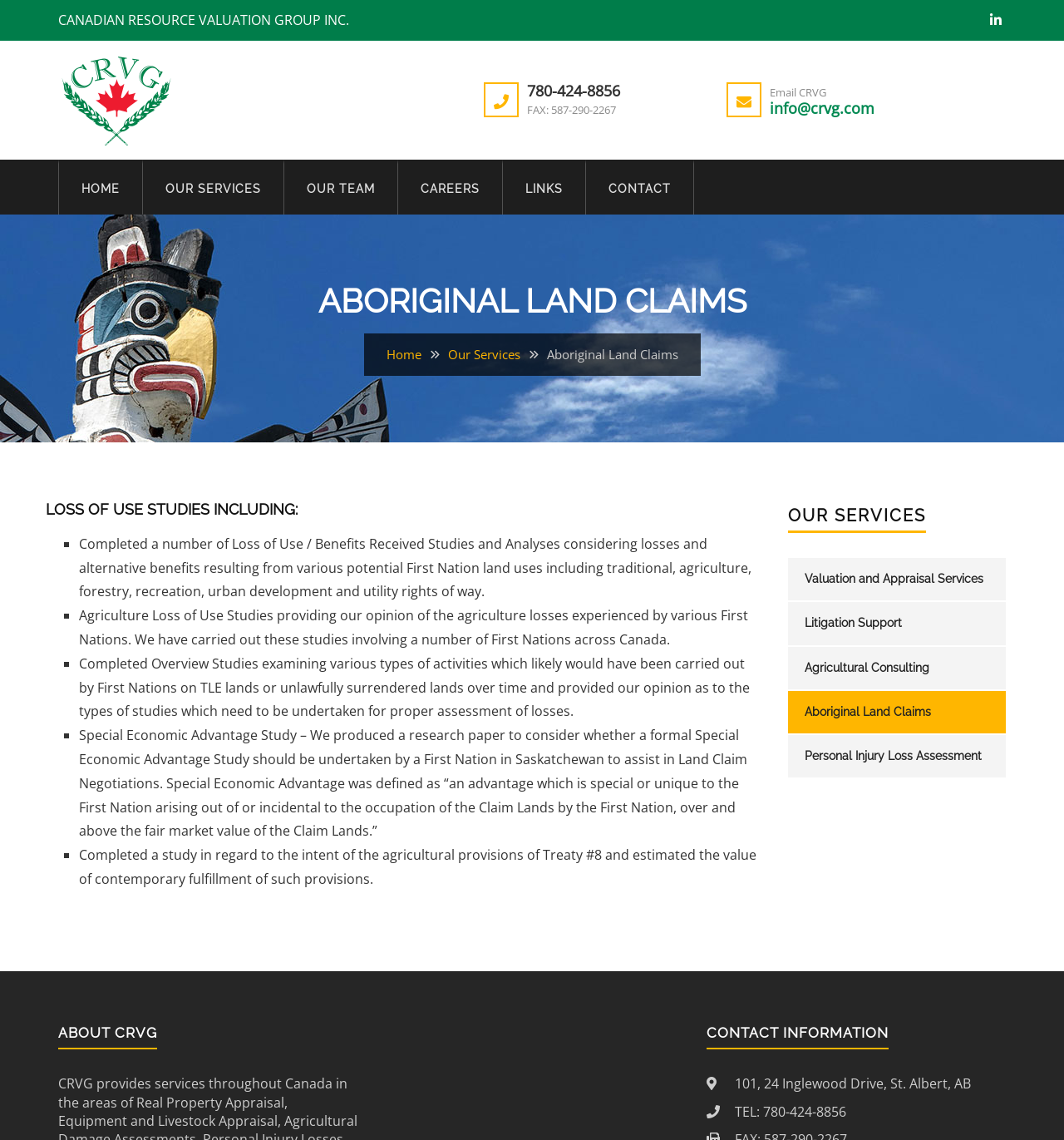What is the company name?
Please answer the question as detailed as possible.

I found the company name by looking at the top-left corner of the webpage, where it is written in a prominent font size and style, indicating it is the company's name.